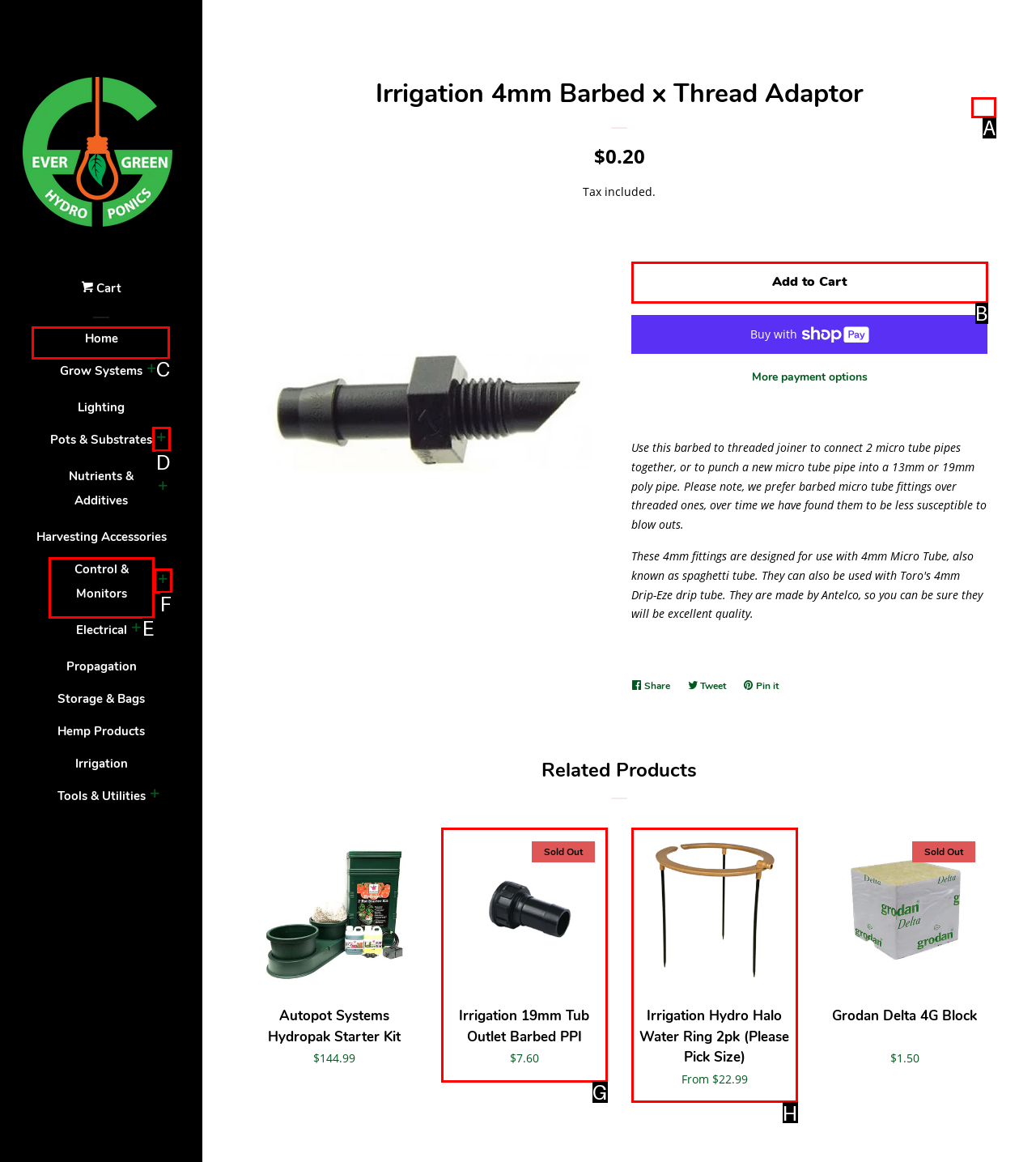Select the correct HTML element to complete the following task: Go to 'Home' page
Provide the letter of the choice directly from the given options.

C